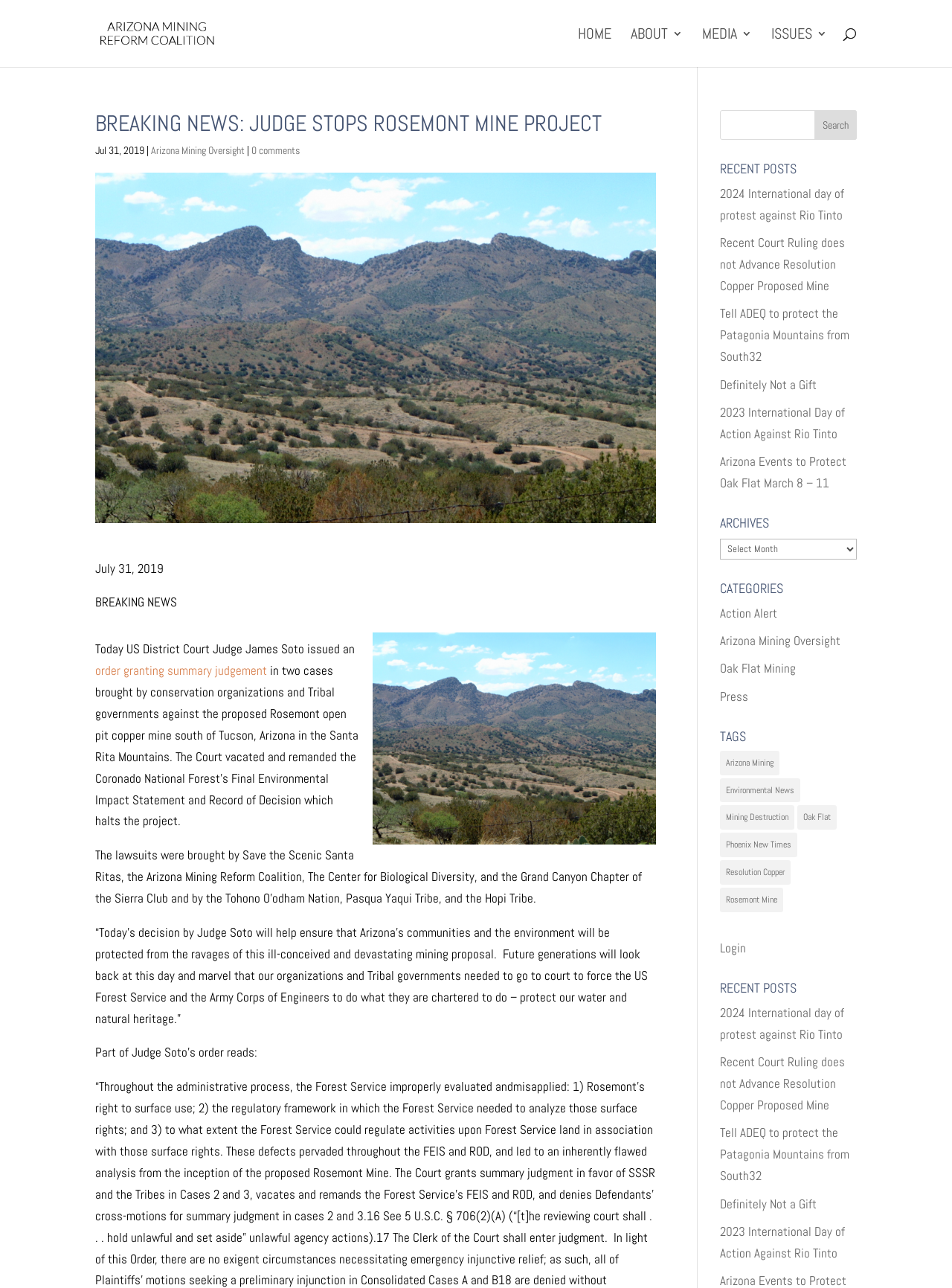What is the purpose of the search bar at the top right corner?
Please provide a single word or phrase as your answer based on the image.

To search the website